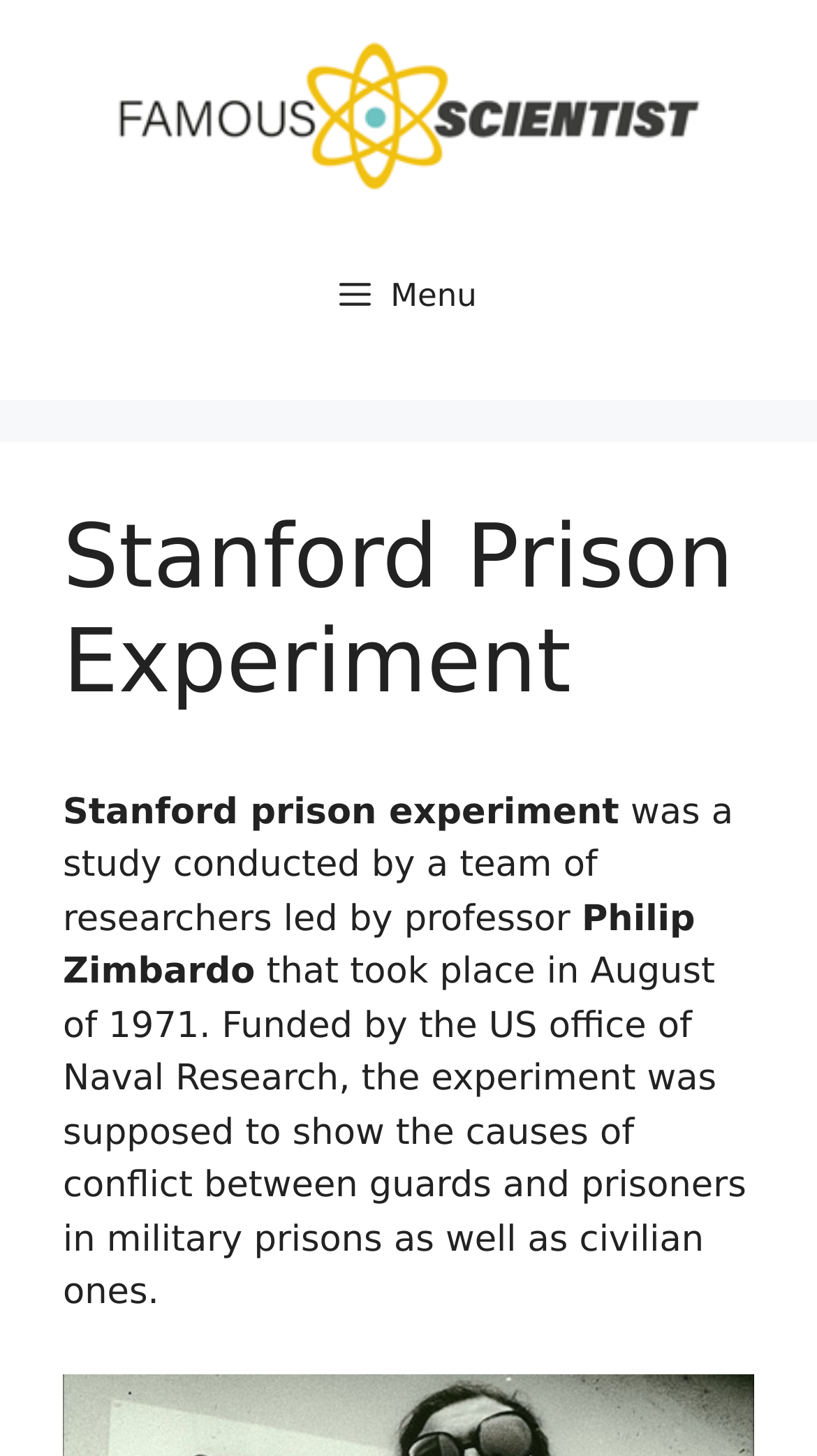Extract the bounding box coordinates of the UI element described: "Menu". Provide the coordinates in the format [left, top, right, bottom] with values ranging from 0 to 1.

[0.077, 0.16, 0.923, 0.246]